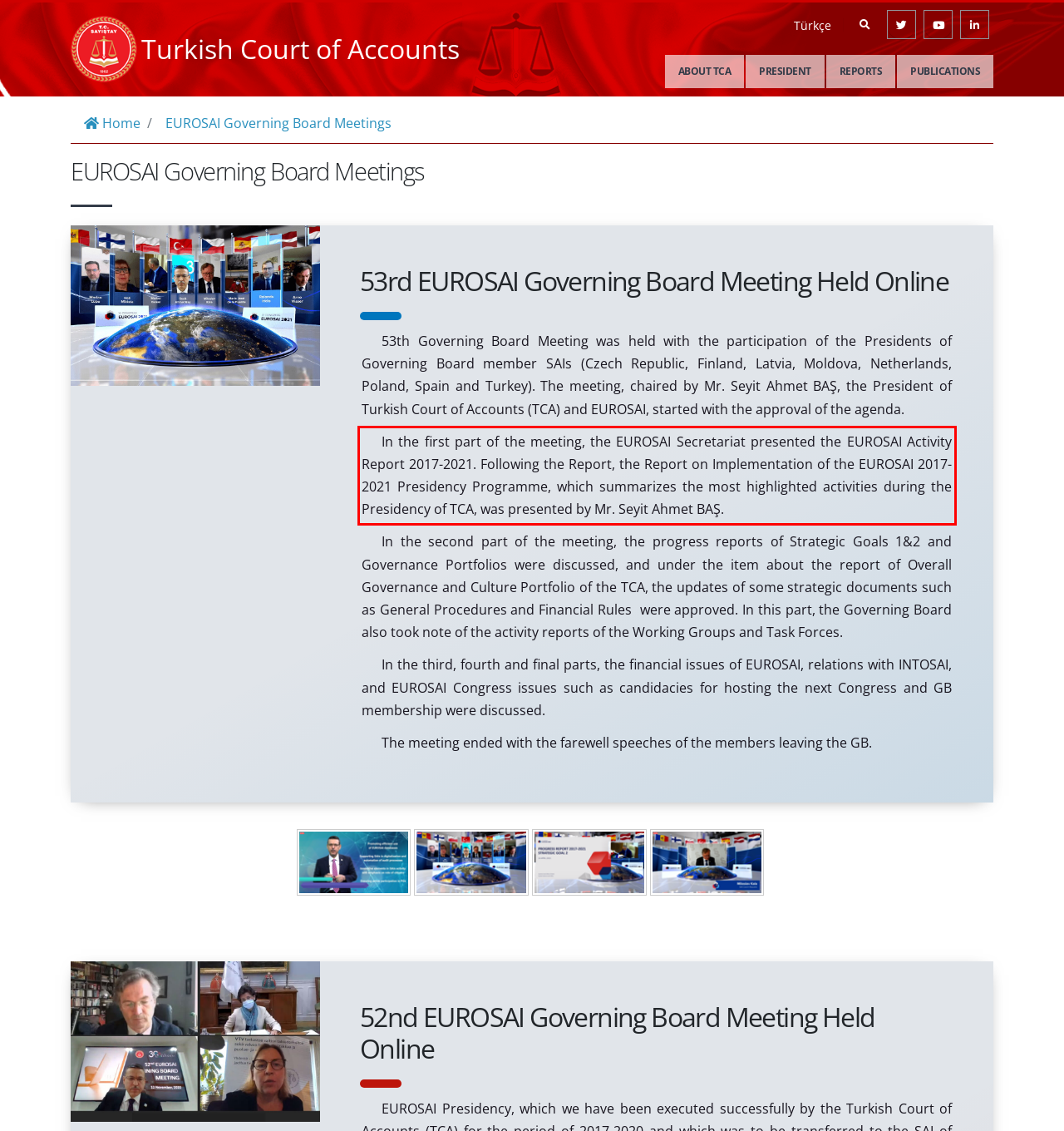You are given a webpage screenshot with a red bounding box around a UI element. Extract and generate the text inside this red bounding box.

In the first part of the meeting, the EUROSAI Secretariat presented the EUROSAI Activity Report 2017-2021. Following the Report, the Report on Implementation of the EUROSAI 2017-2021 Presidency Programme, which summarizes the most highlighted activities during the Presidency of TCA, was presented by Mr. Seyit Ahmet BAŞ.